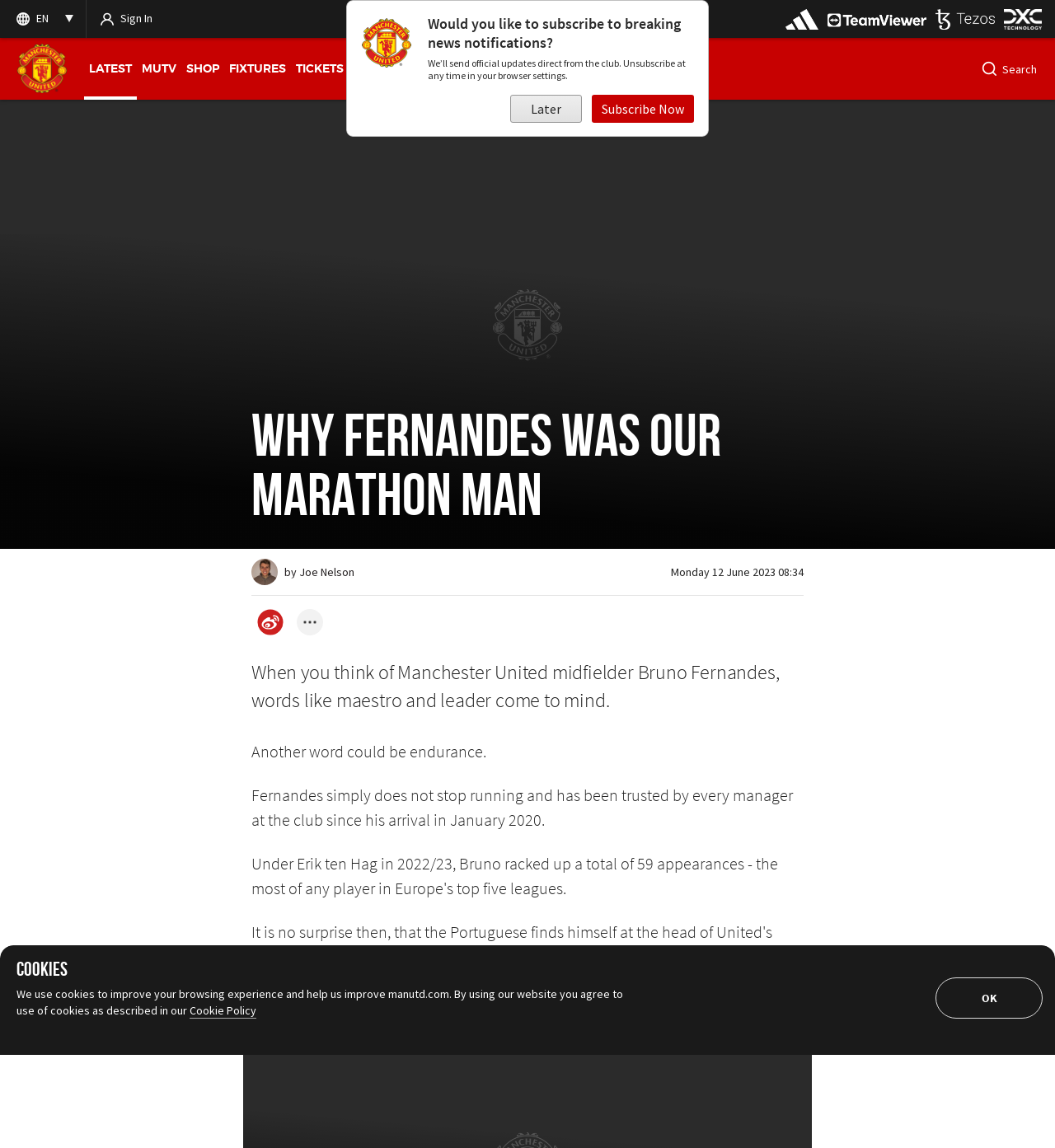What is the position of Bruno Fernandes in the Manchester United team?
Offer a detailed and full explanation in response to the question.

The article mentions Bruno Fernandes as a midfielder for Manchester United, describing him as a 'Manchester United midfielder'.